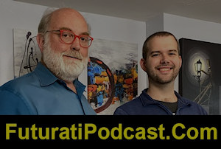What is the age difference between the two individuals?
Please use the image to provide an in-depth answer to the question.

The caption describes one person as having a mature appearance, sporting a beard and glasses, while the other appears younger, indicating a noticeable age difference between the two individuals.